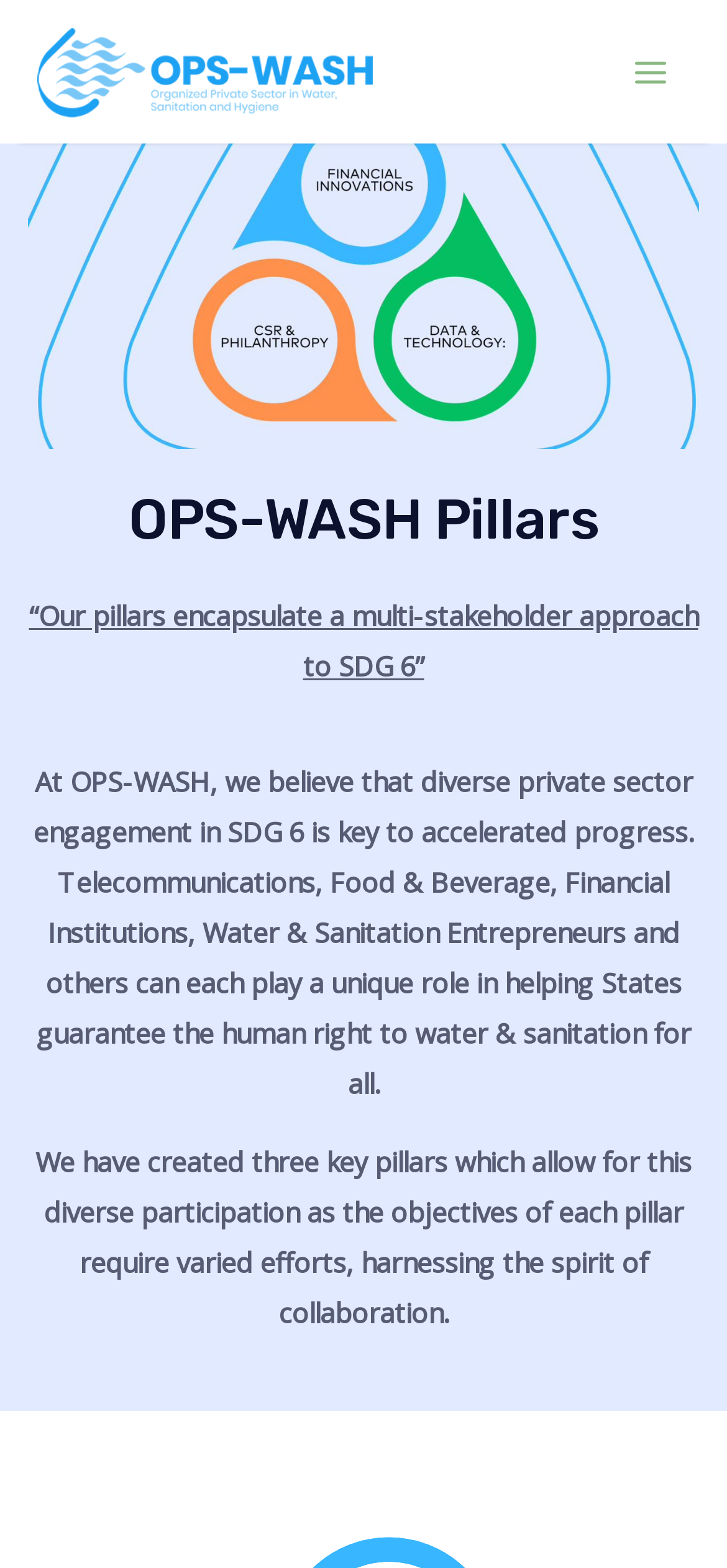Who can play a unique role in helping States guarantee the human right to water & sanitation?
Could you give a comprehensive explanation in response to this question?

The webpage mentions that 'Telecommunications, Food & Beverage, Financial Institutions, Water & Sanitation Entrepreneurs and others can each play a unique role in helping States guarantee the human right to water & sanitation for all.' This suggests that OPS-WASH believes that various sectors, including telecommunications, food and beverage, and others, can contribute to achieving this goal.